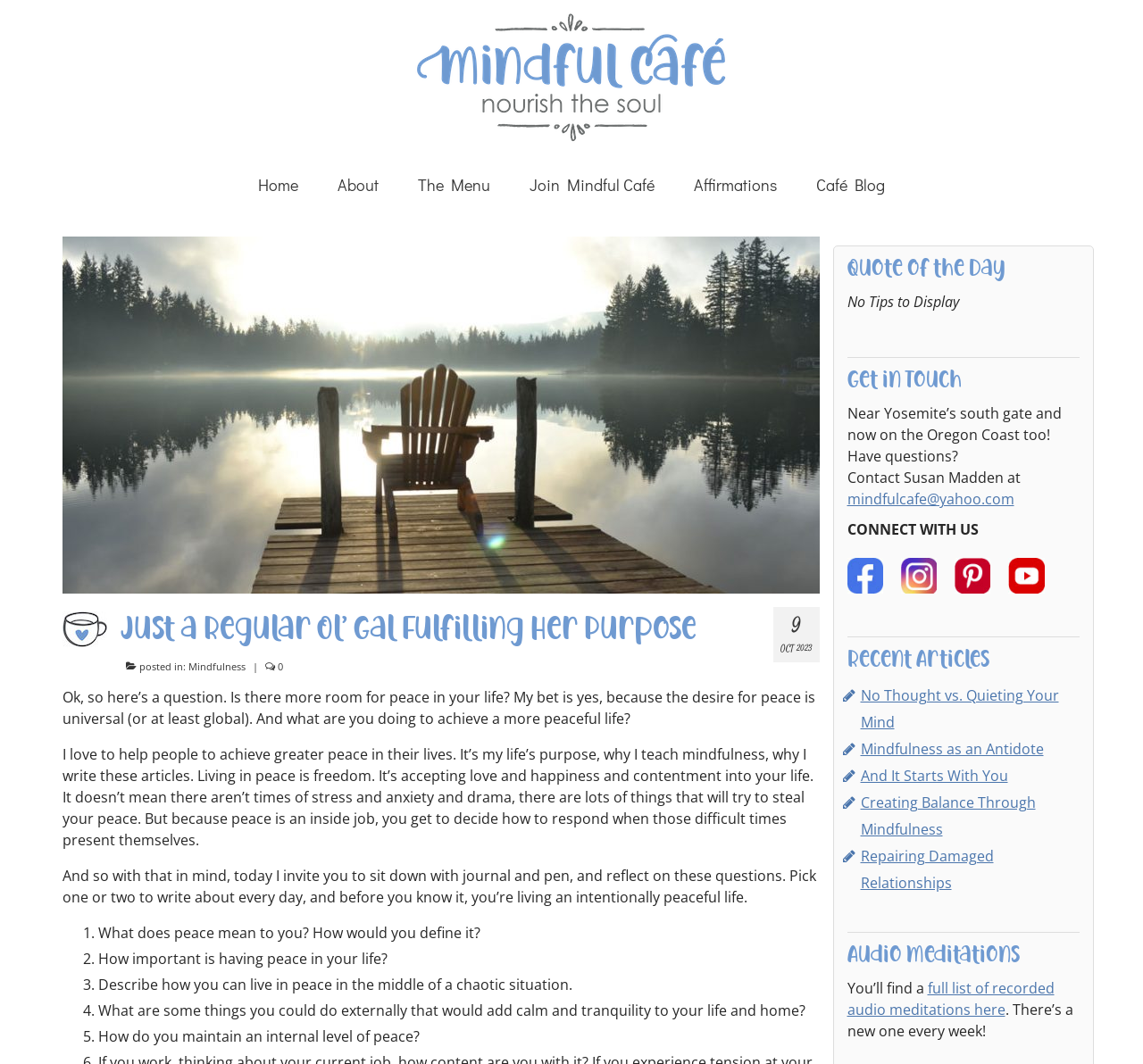Identify the bounding box coordinates of the element to click to follow this instruction: 'Explore the 'Recent Articles' section'. Ensure the coordinates are four float values between 0 and 1, provided as [left, top, right, bottom].

[0.741, 0.607, 0.945, 0.633]